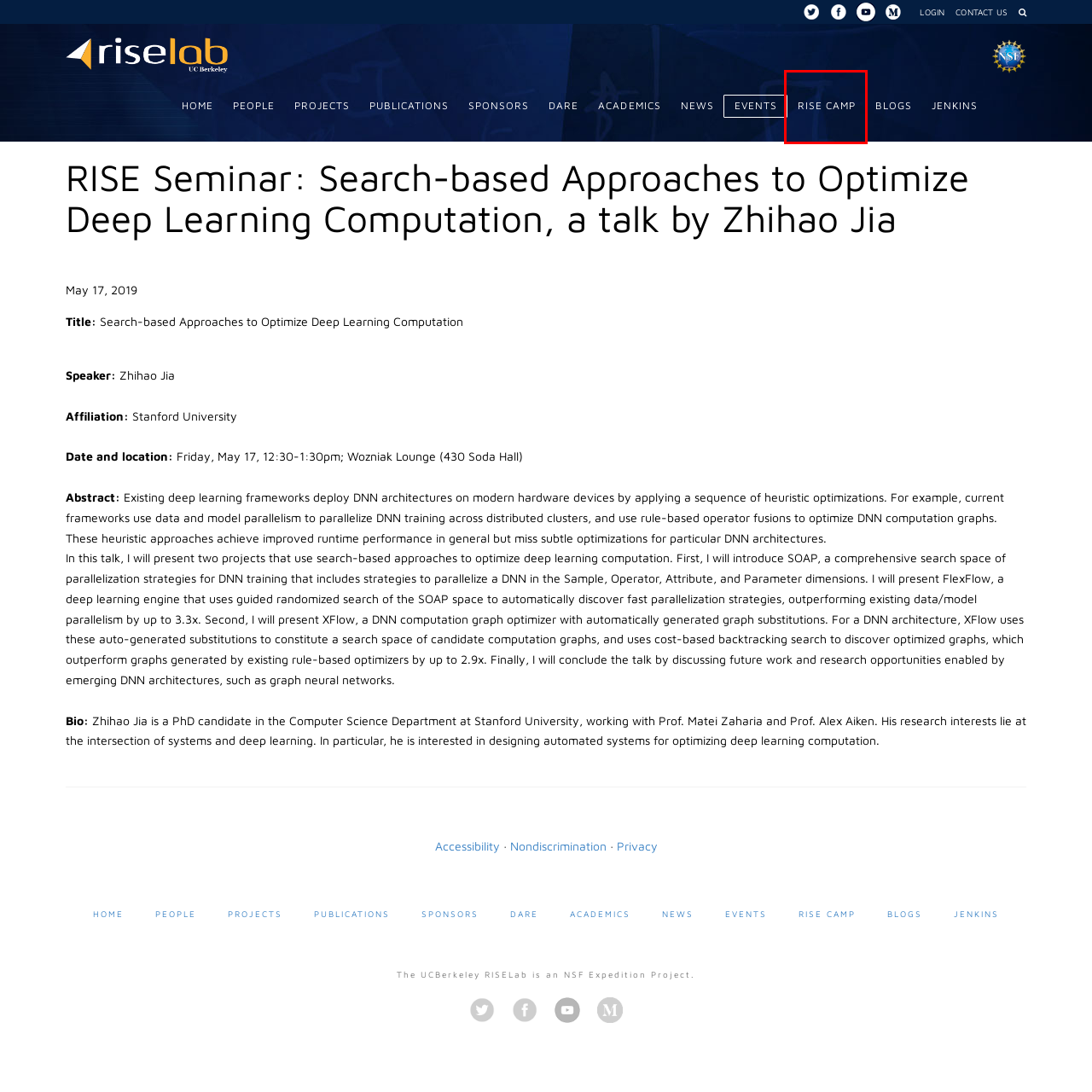Please examine the screenshot provided, which contains a red bounding box around a UI element. Select the webpage description that most accurately describes the new page displayed after clicking the highlighted element. Here are the candidates:
A. RISELab at UC Berkeley - Projects
B. RISELab at UC Berkeley - Publications
C. RISELab at UC Berkeley - Blog
D. RISE Camp – RISE Camp
E. RISELab at UC Berkeley - Sponsors
F. Privacy | IRIS
G. DARE: Diversifying Access to Research in Engineering
H. People of RISELab at UC Berkeley

D